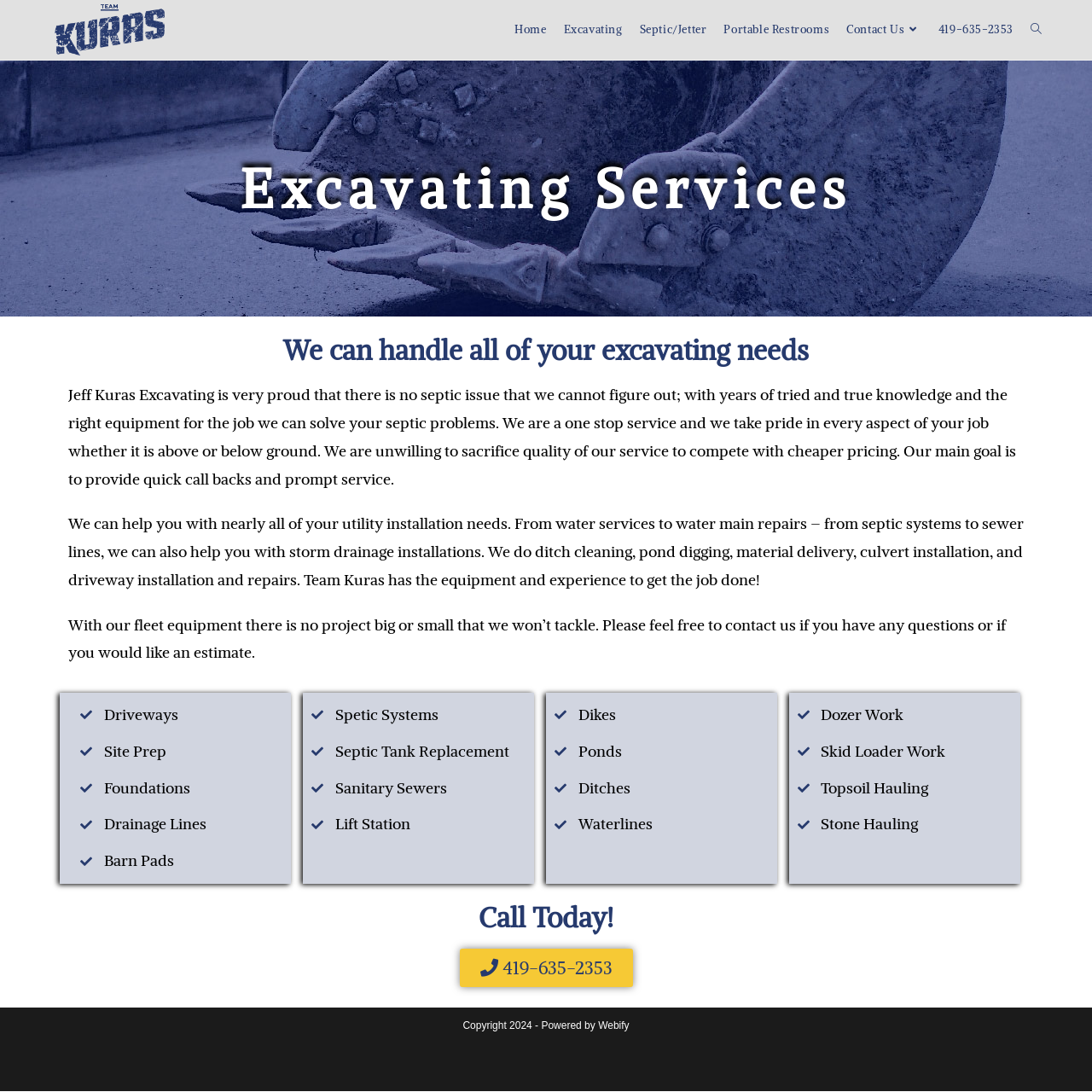Locate the bounding box coordinates of the clickable part needed for the task: "View order status".

None